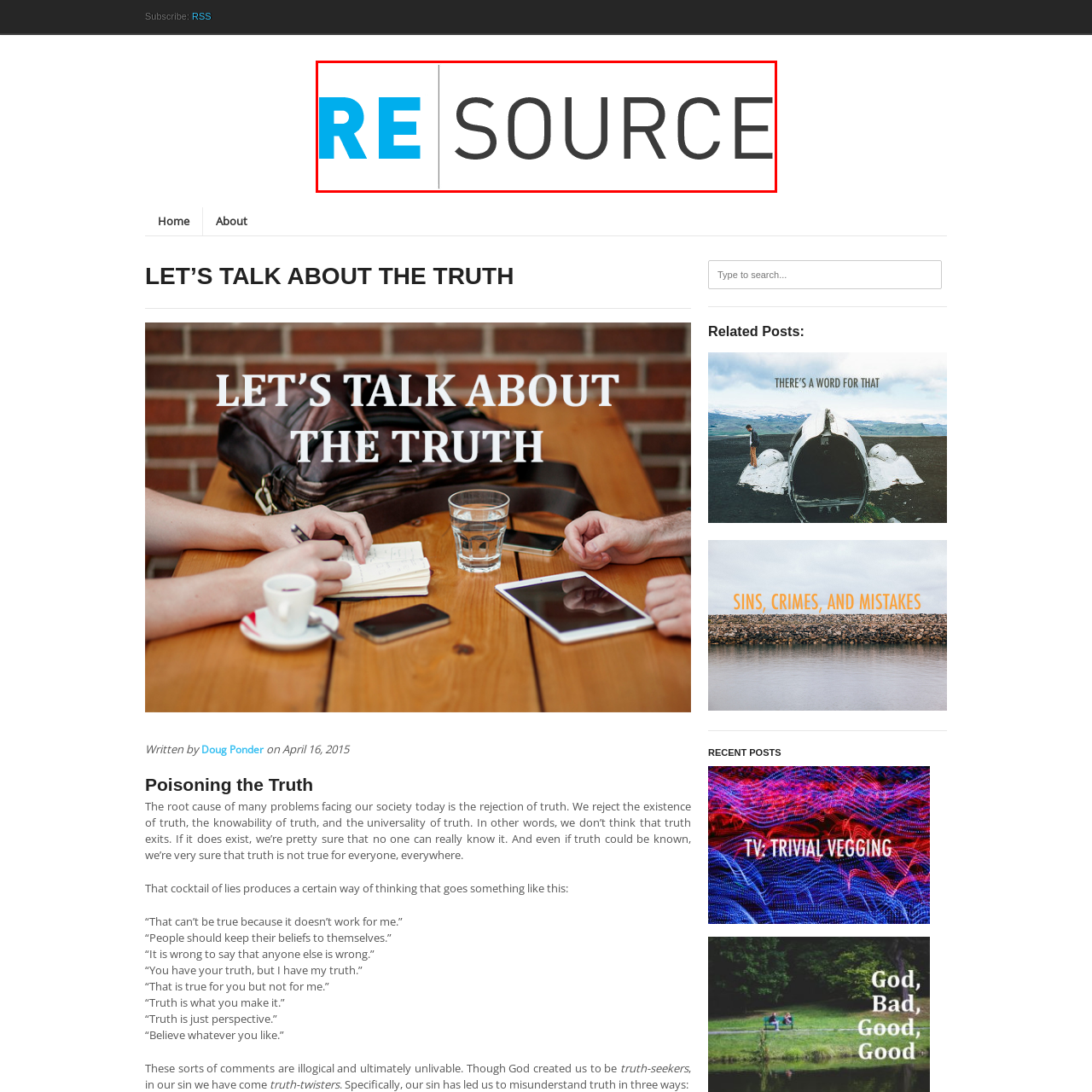Examine the image indicated by the red box and respond with a single word or phrase to the following question:
What is the font style of the word 'SOURCE'?

bold, modern gray